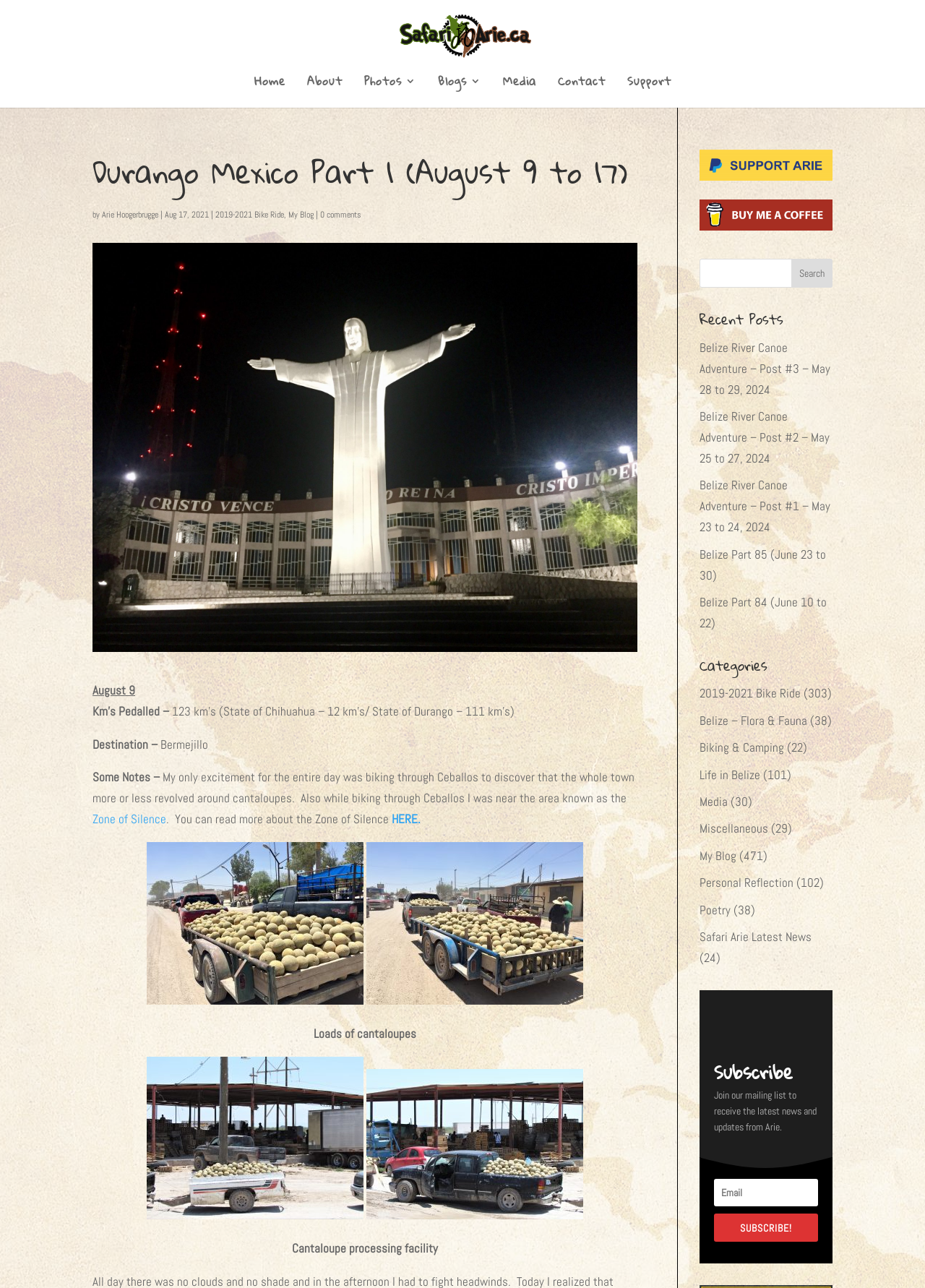Answer this question in one word or a short phrase: How many kilometers were pedaled on the bike ride?

123 km